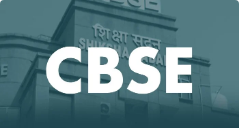Use a single word or phrase to answer the following:
What is the focus of the recent initiative mentioned?

teaching in mother tongues